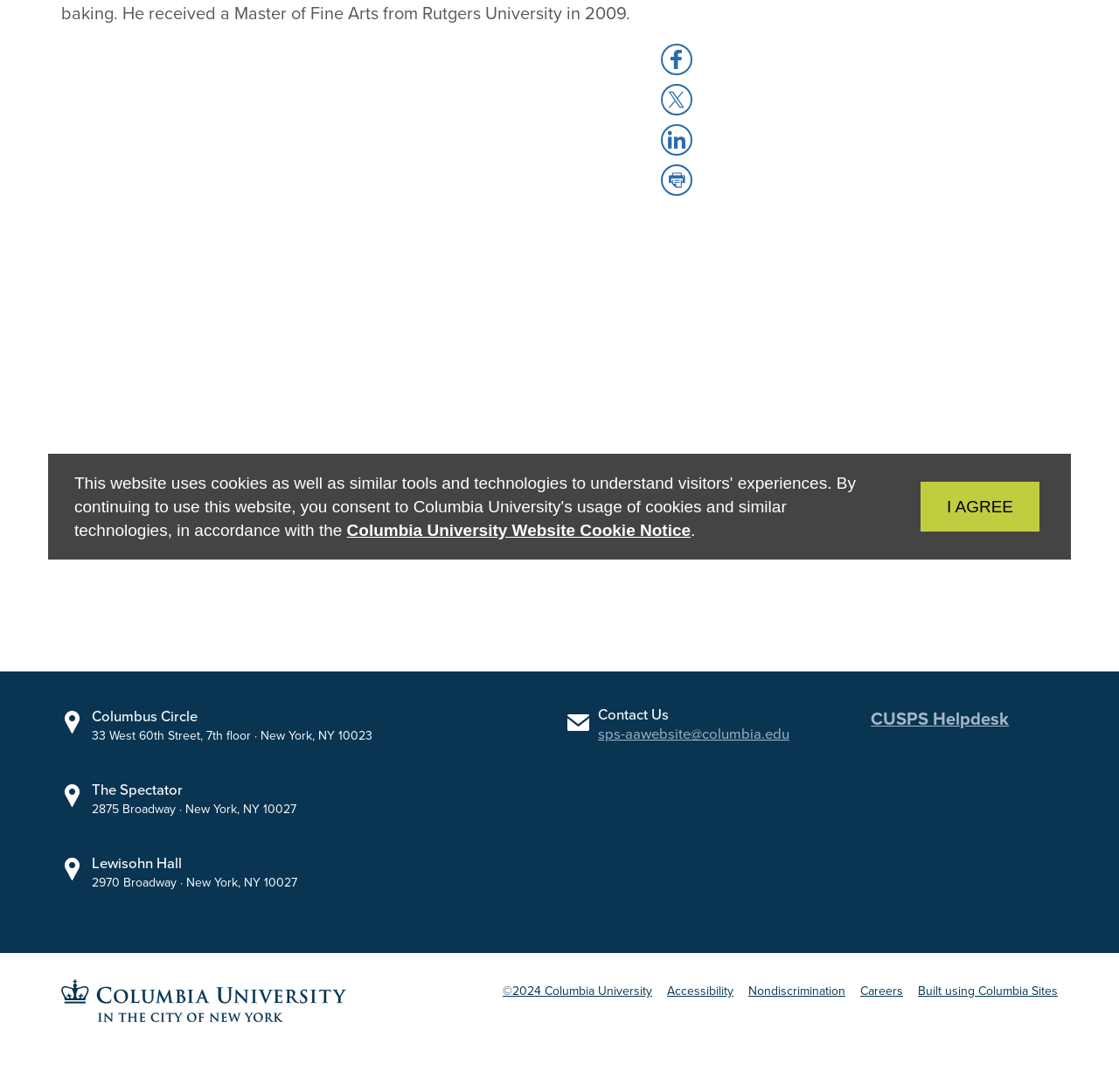Identify and provide the bounding box coordinates of the UI element described: "CUSPS Helpdesk". The coordinates should be formatted as [left, top, right, bottom], with each number being a float between 0 and 1.

[0.778, 0.649, 0.902, 0.669]